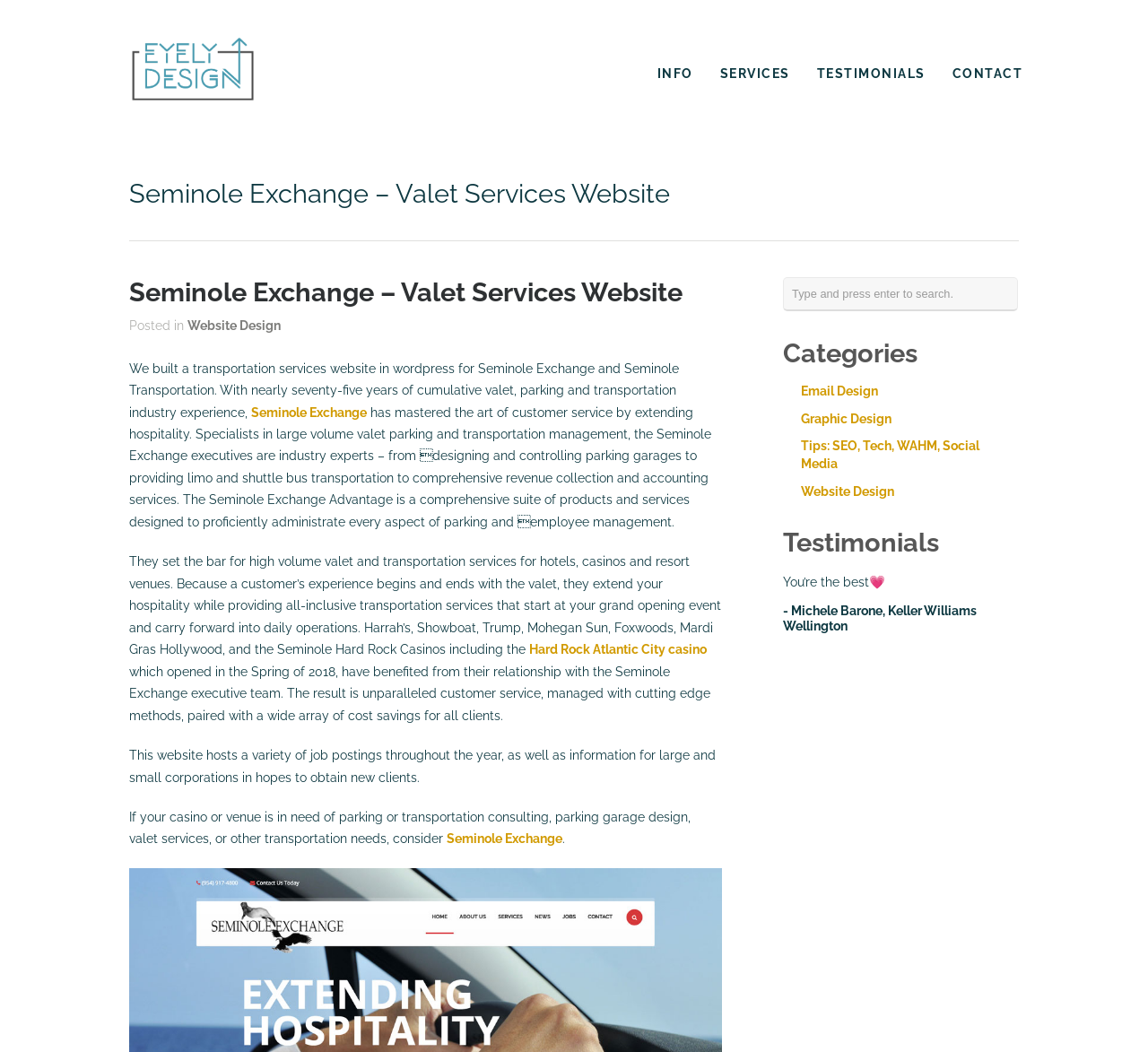What categories are listed on the webpage?
Refer to the image and give a detailed answer to the query.

The answer can be found by looking at the right-hand side of the webpage, where a list of categories is displayed, including Email Design, Graphic Design, Tips: SEO, Tech, WAHM, Social Media, and Website Design.